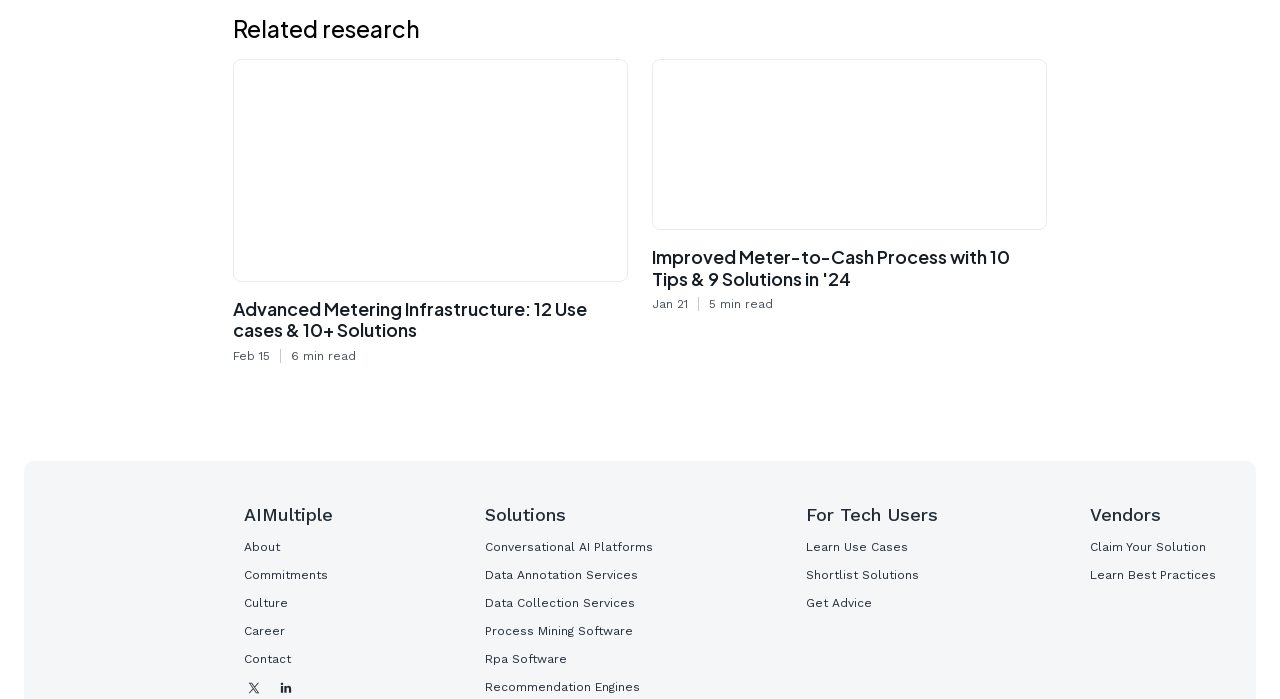Locate the bounding box coordinates of the element that should be clicked to fulfill the instruction: "Click on the 'Improved Meter-to-Cash Process with 10 Tips & 9 Solutions in '24' link".

[0.509, 0.084, 0.818, 0.329]